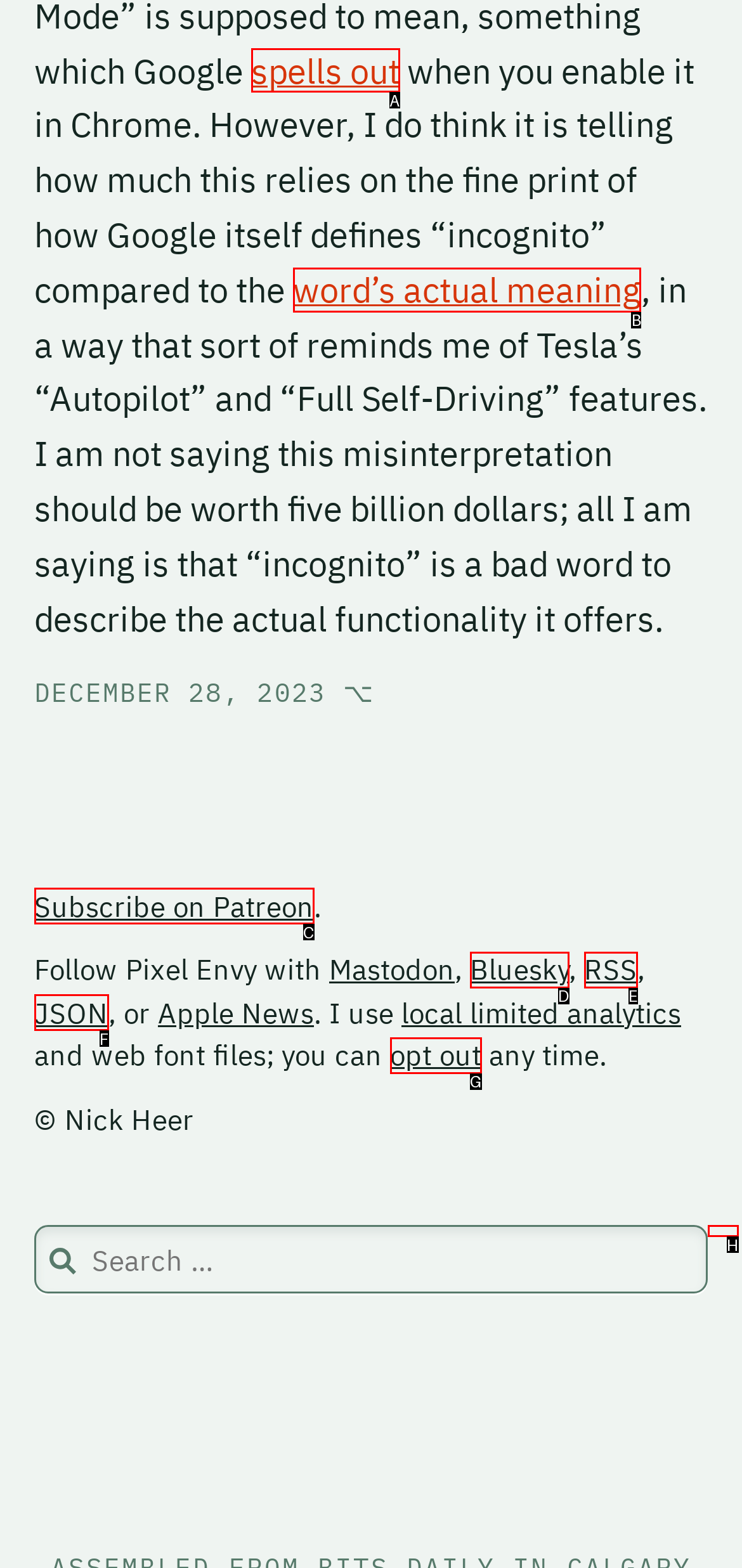Among the marked elements in the screenshot, which letter corresponds to the UI element needed for the task: Read about interviews?

None